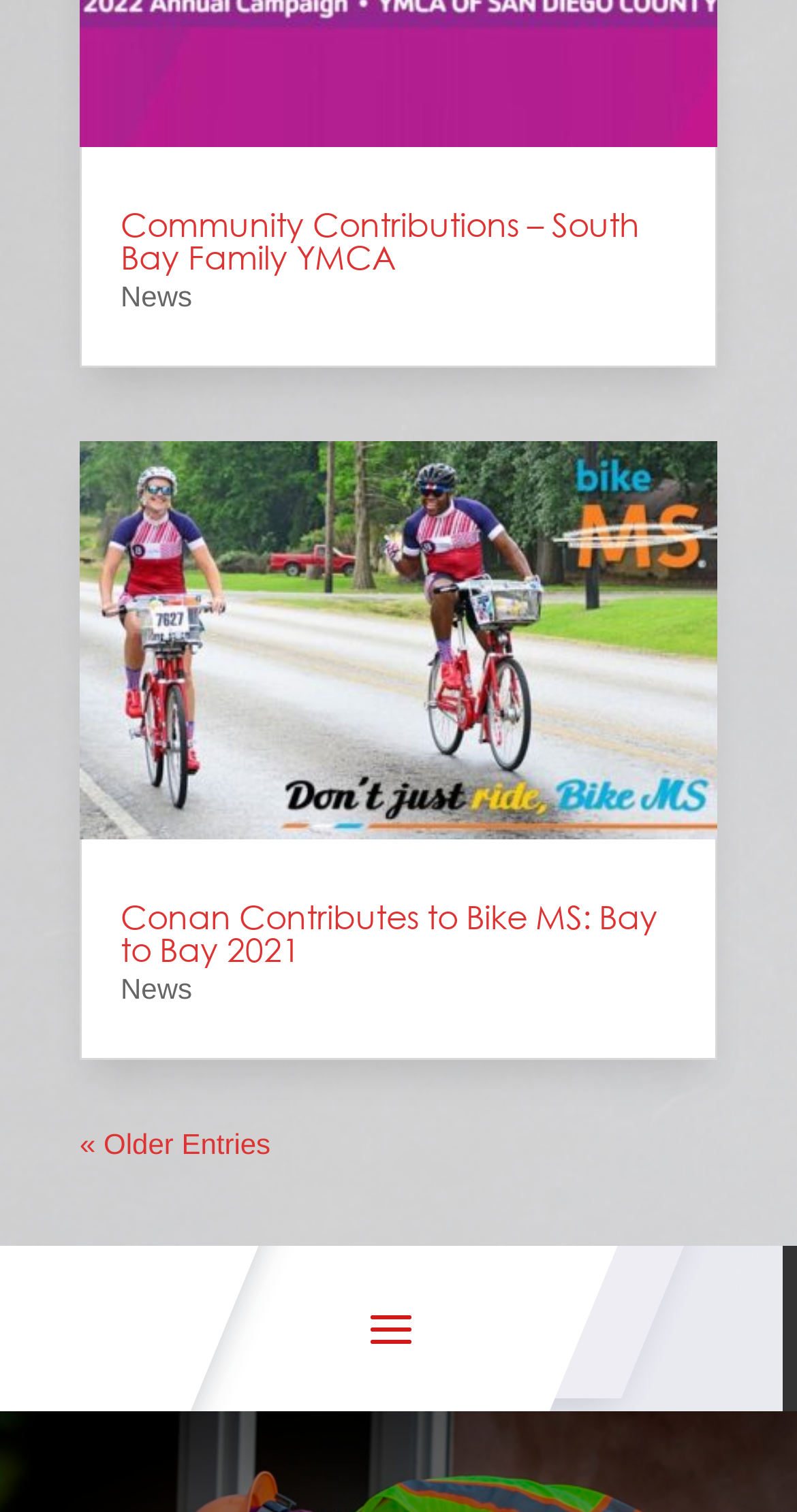What is the name of the YMCA branch?
Answer the question with a thorough and detailed explanation.

I determined the answer by looking at the heading element with the text 'Community Contributions – South Bay Family YMCA' at the top of the webpage, which suggests that the webpage is related to the South Bay Family YMCA branch.